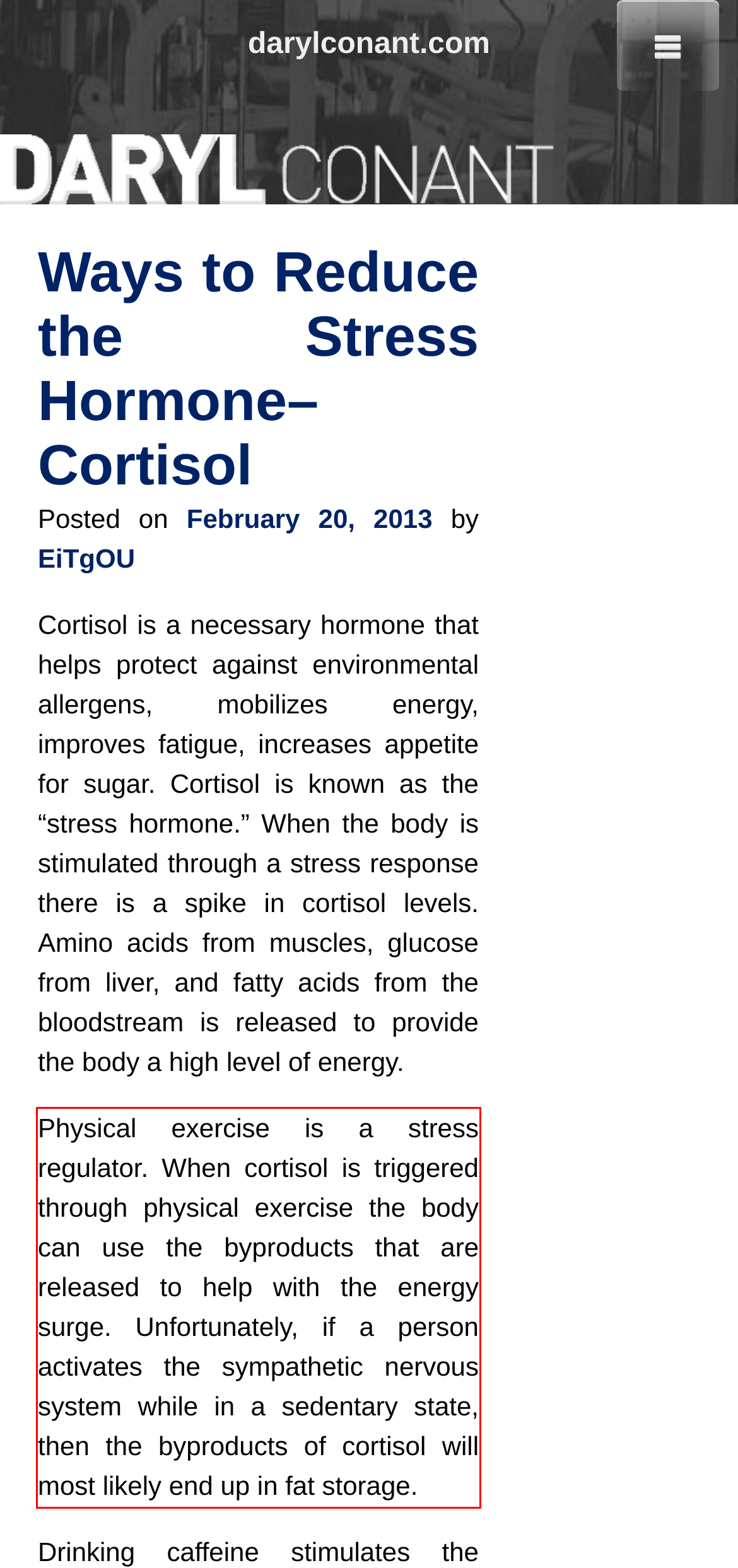You have a screenshot of a webpage where a UI element is enclosed in a red rectangle. Perform OCR to capture the text inside this red rectangle.

Physical exercise is a stress regulator. When cortisol is triggered through physical exercise the body can use the byproducts that are released to help with the energy surge. Unfortunately, if a person activates the sympathetic nervous system while in a sedentary state, then the byproducts of cortisol will most likely end up in fat storage.